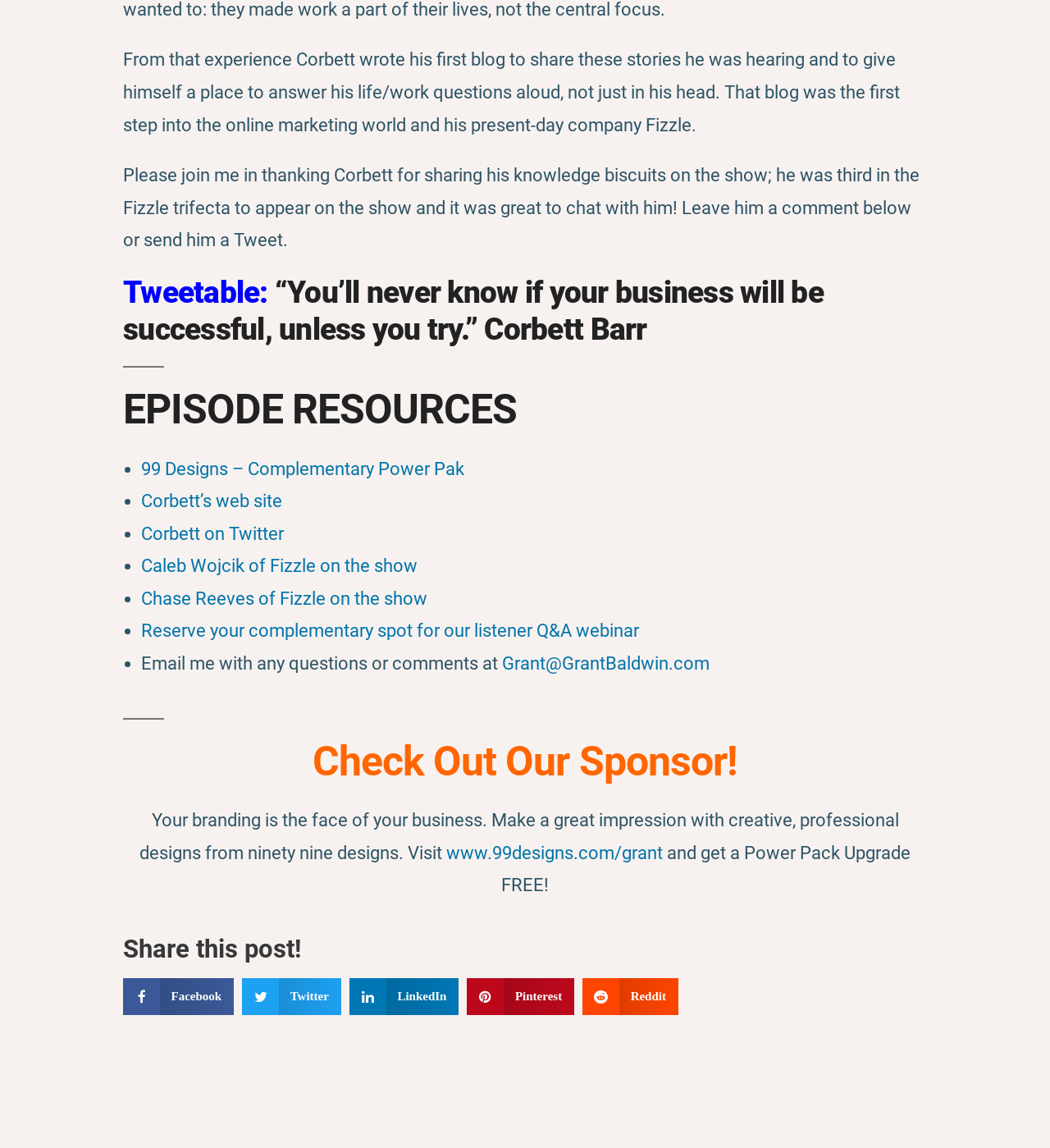Find the bounding box coordinates for the area you need to click to carry out the instruction: "Share this post on Facebook". The coordinates should be four float numbers between 0 and 1, indicated as [left, top, right, bottom].

[0.163, 0.861, 0.211, 0.875]